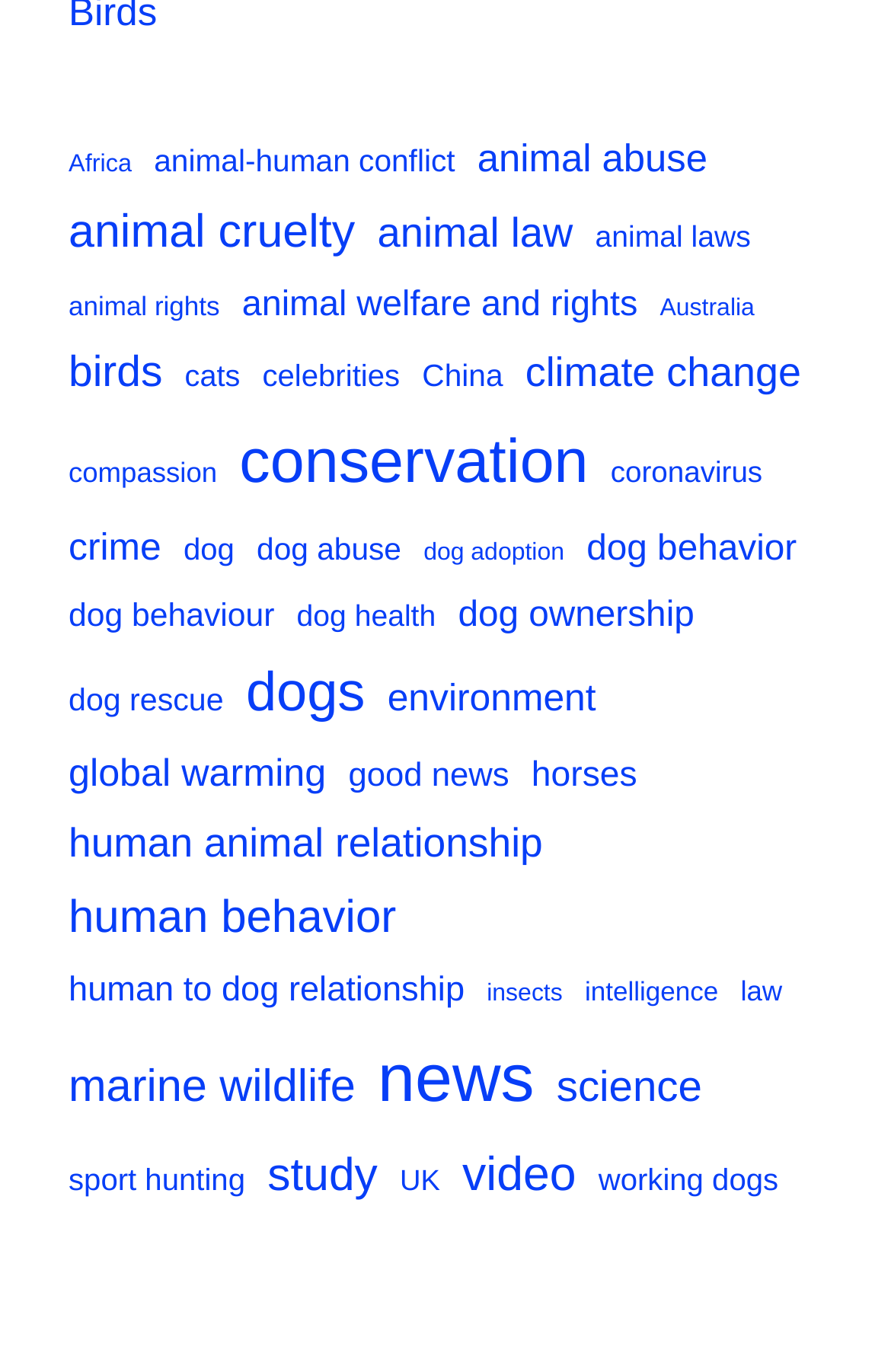Locate the bounding box coordinates of the region to be clicked to comply with the following instruction: "Learn about conservation". The coordinates must be four float numbers between 0 and 1, in the form [left, top, right, bottom].

[0.269, 0.3, 0.66, 0.376]